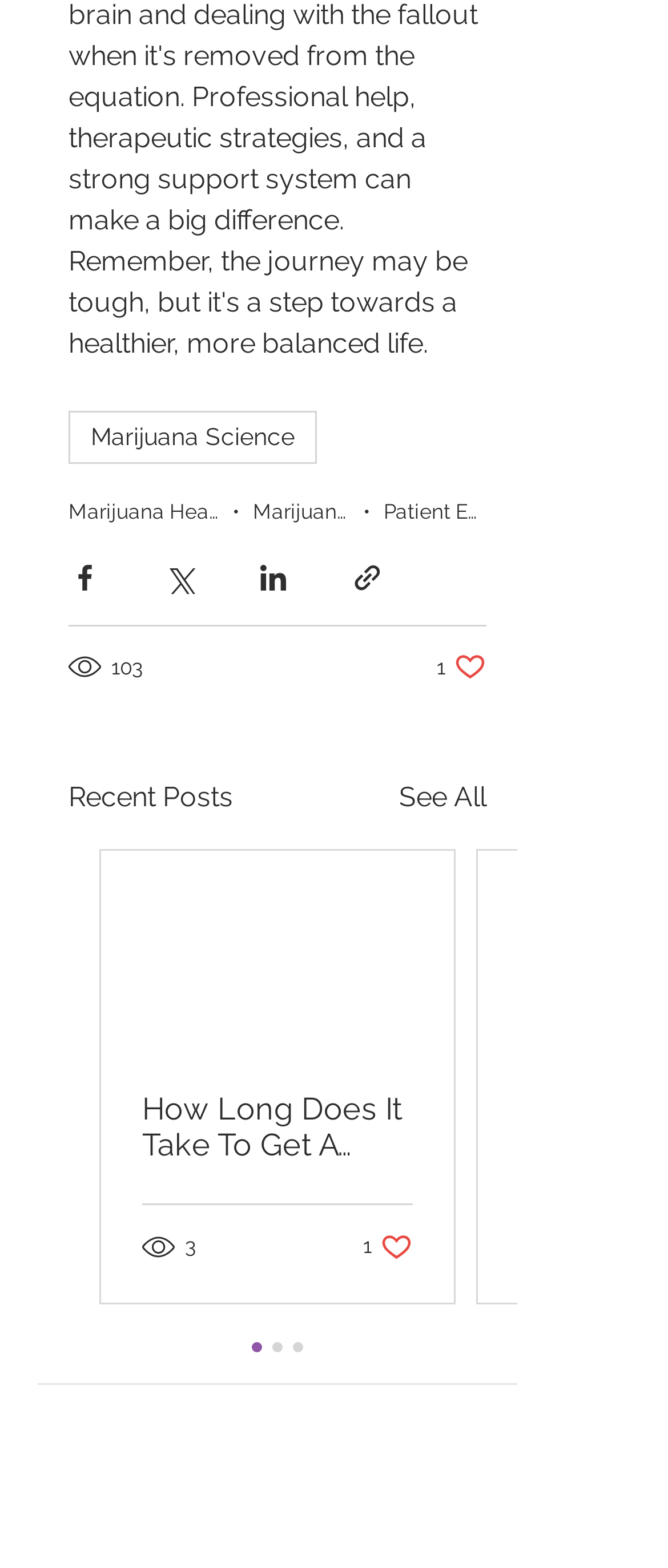What is the first navigation tag?
Using the information from the image, give a concise answer in one word or a short phrase.

Marijuana Science